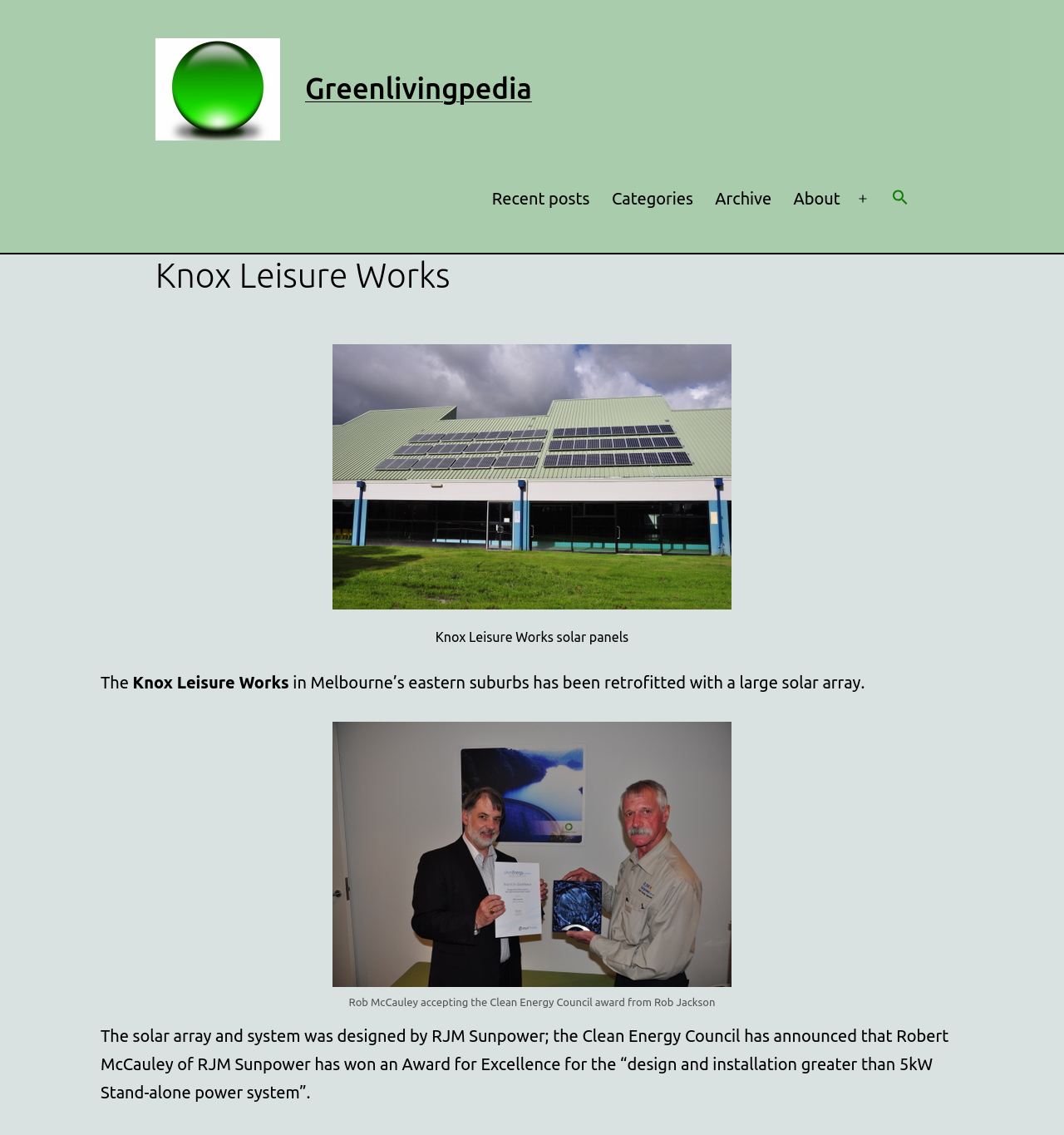Give a one-word or short-phrase answer to the following question: 
What is the size of the solar array?

5kW